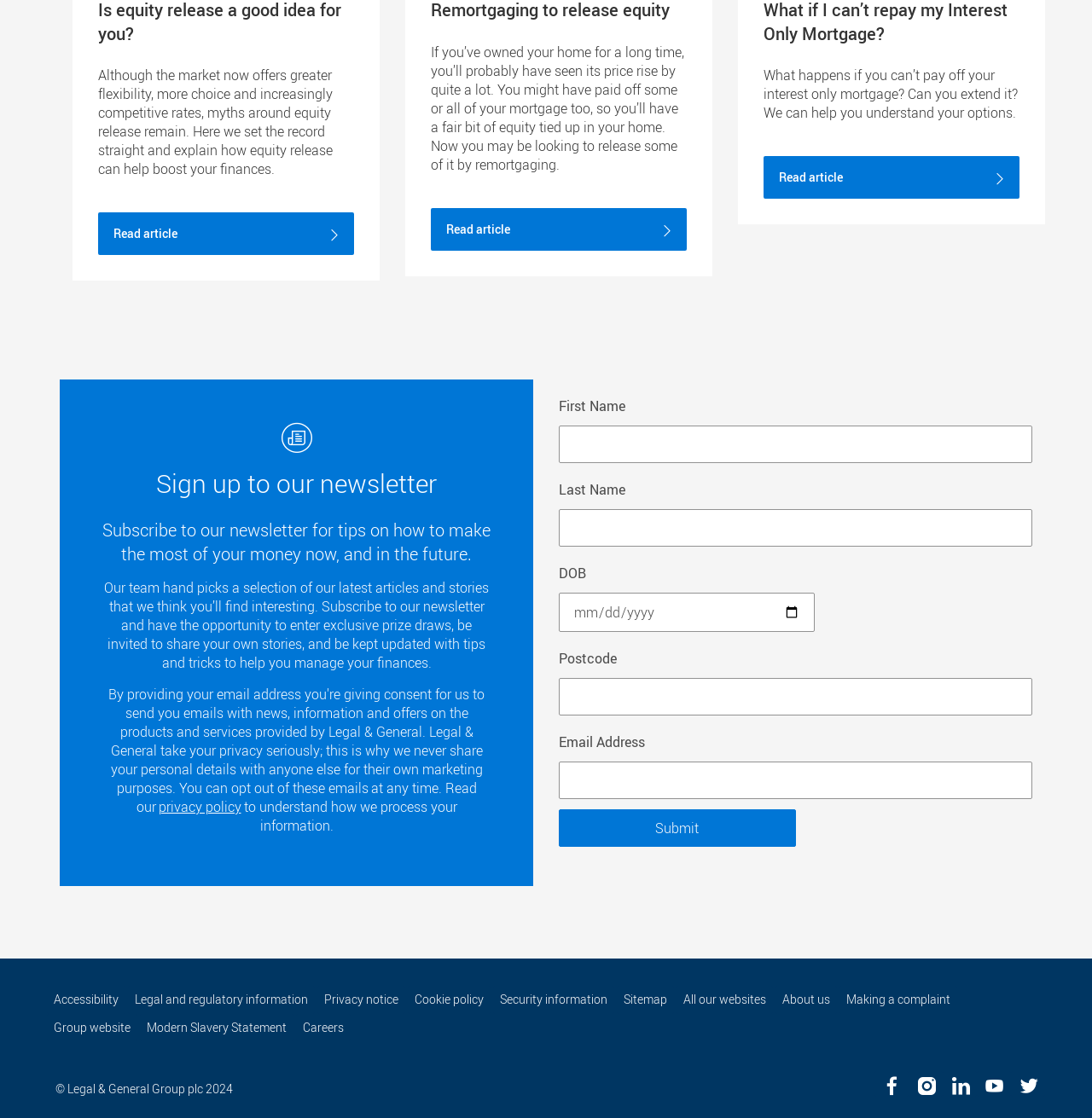Determine the bounding box coordinates of the clickable element necessary to fulfill the instruction: "Read article about equity release". Provide the coordinates as four float numbers within the 0 to 1 range, i.e., [left, top, right, bottom].

[0.09, 0.19, 0.324, 0.228]